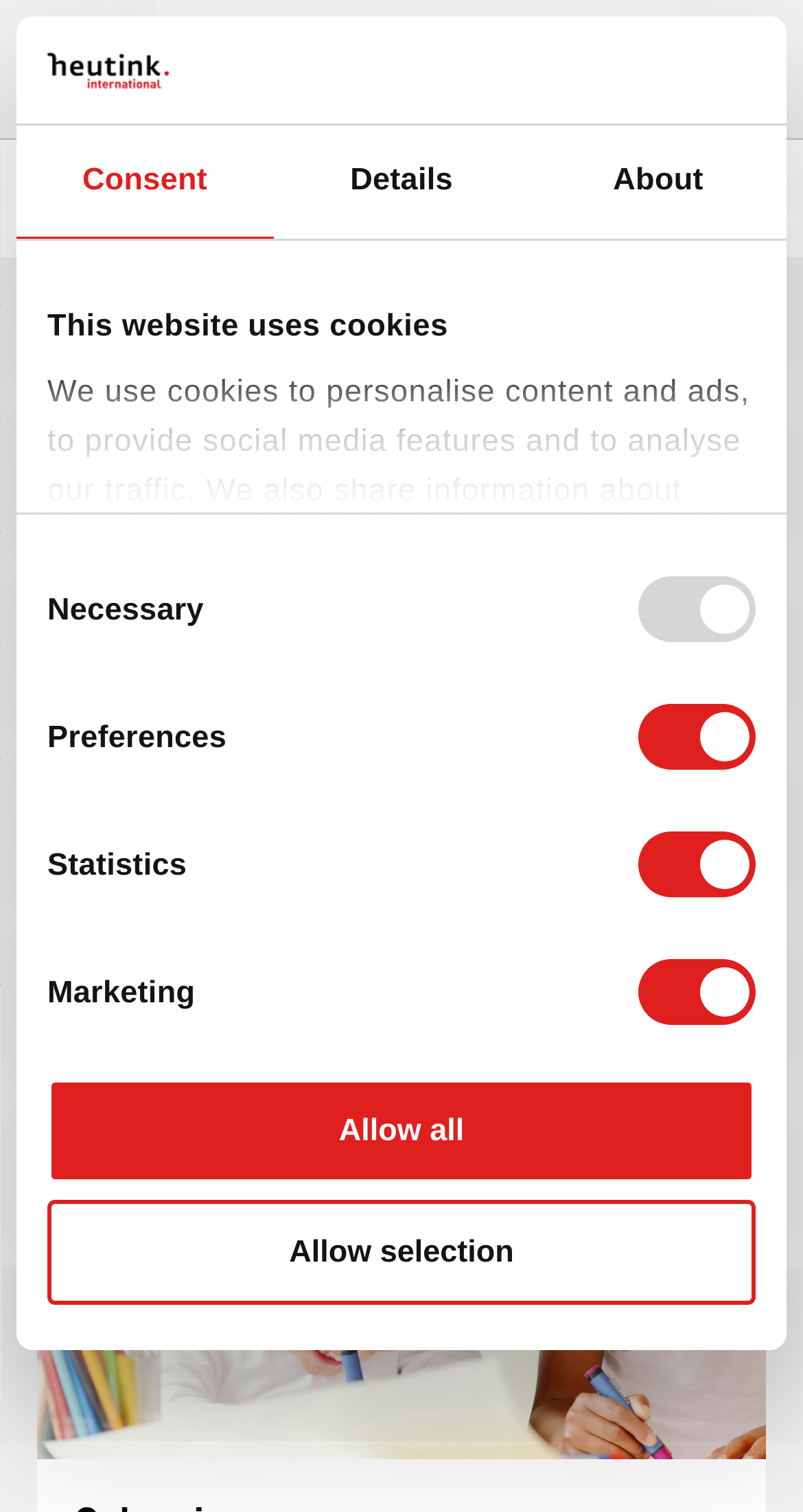Based on the element description "Basket 0 products", predict the bounding box coordinates of the UI element.

[0.856, 0.021, 0.949, 0.07]